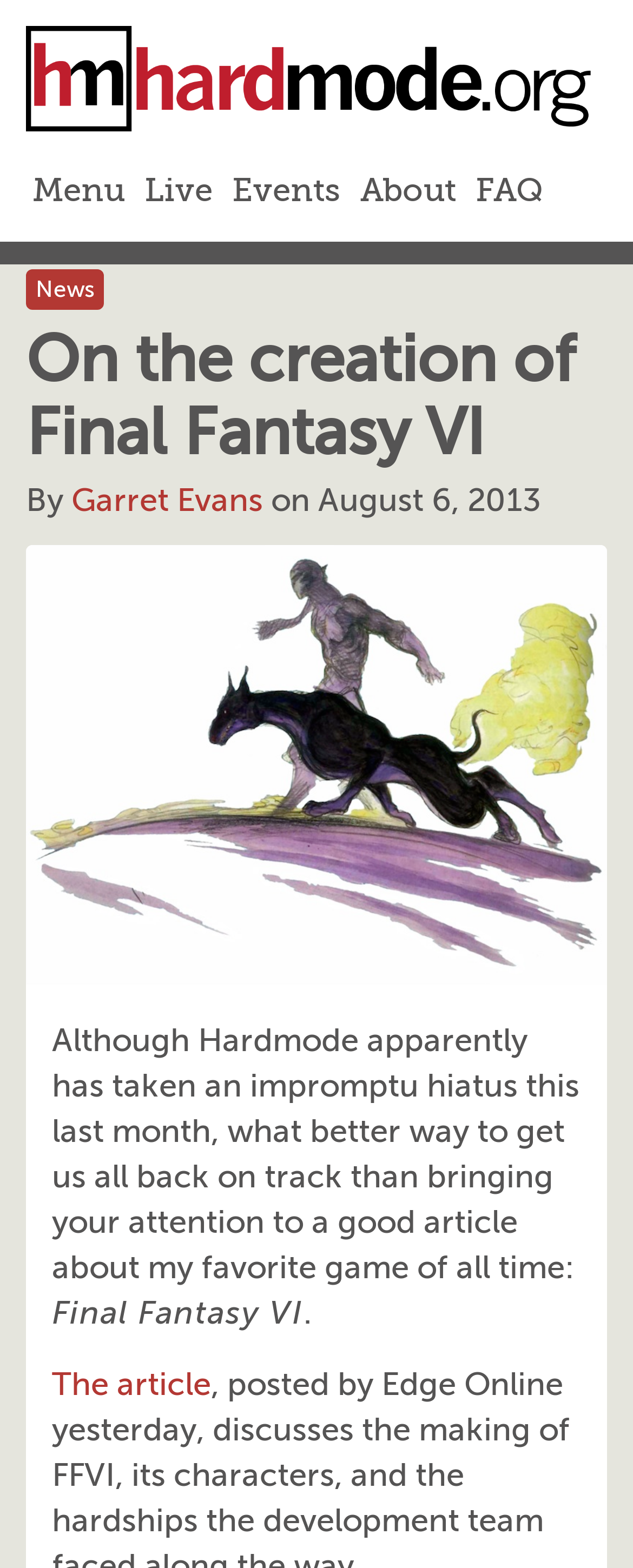Please specify the bounding box coordinates of the clickable section necessary to execute the following command: "Click the logo".

[0.041, 0.065, 0.934, 0.089]